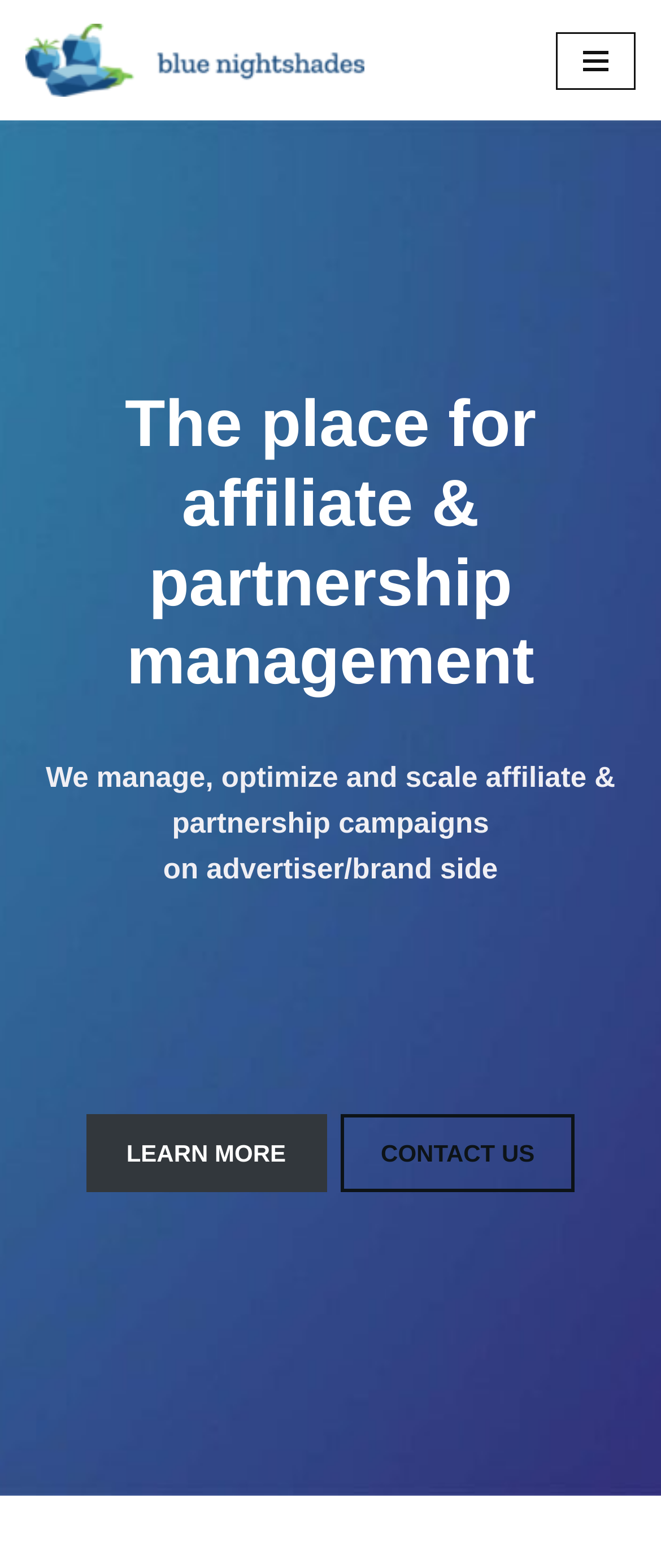Please answer the following question using a single word or phrase: 
What type of clients does the agency work with?

Advertiser/brand side